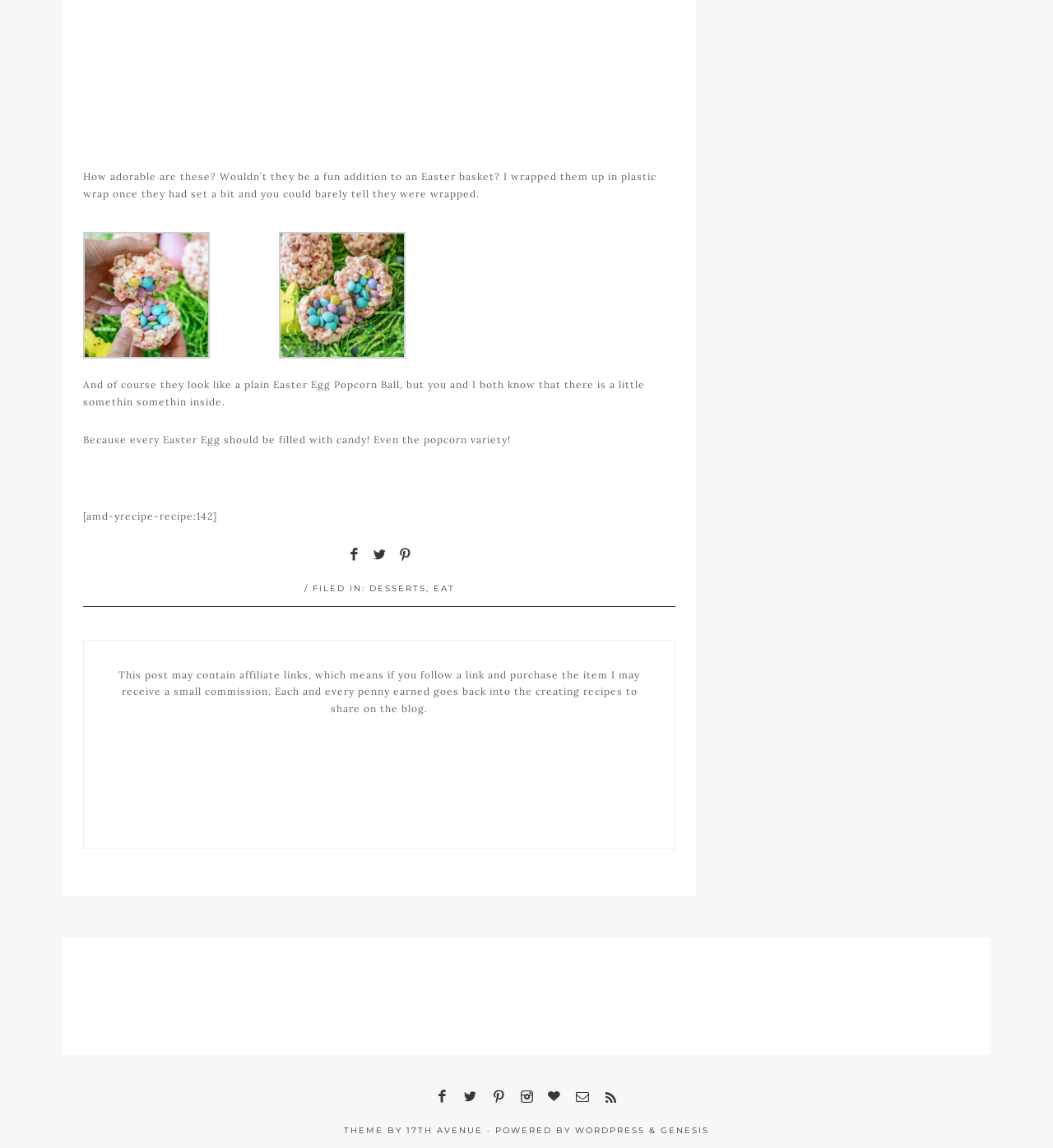Calculate the bounding box coordinates for the UI element based on the following description: "aria-label="Advertisement" name="aswift_0" title="Advertisement"". Ensure the coordinates are four float numbers between 0 and 1, i.e., [left, top, right, bottom].

[0.105, 0.648, 0.673, 0.712]